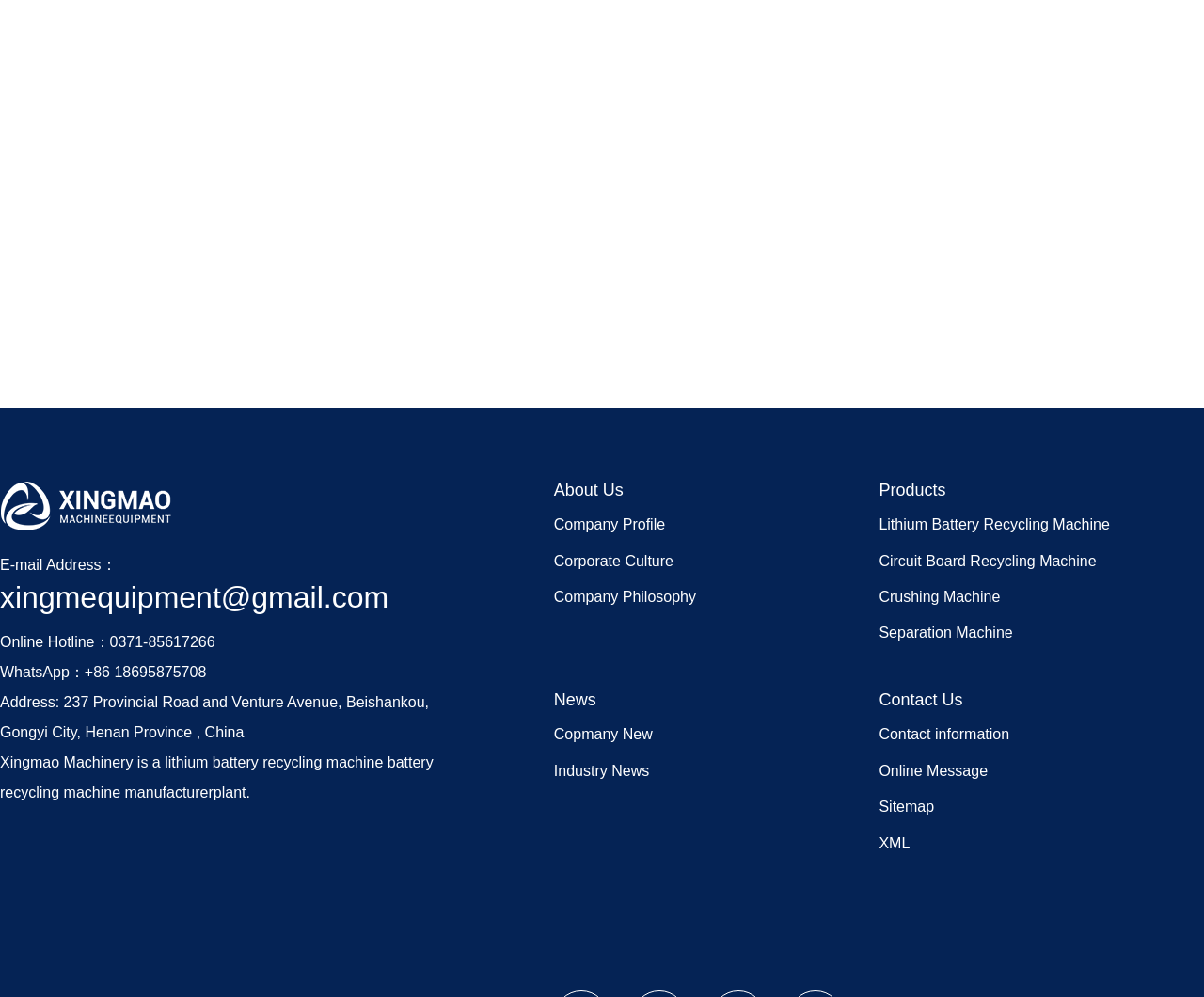Find the bounding box coordinates of the clickable element required to execute the following instruction: "Explore products". Provide the coordinates as four float numbers between 0 and 1, i.e., [left, top, right, bottom].

[0.73, 0.482, 0.786, 0.501]